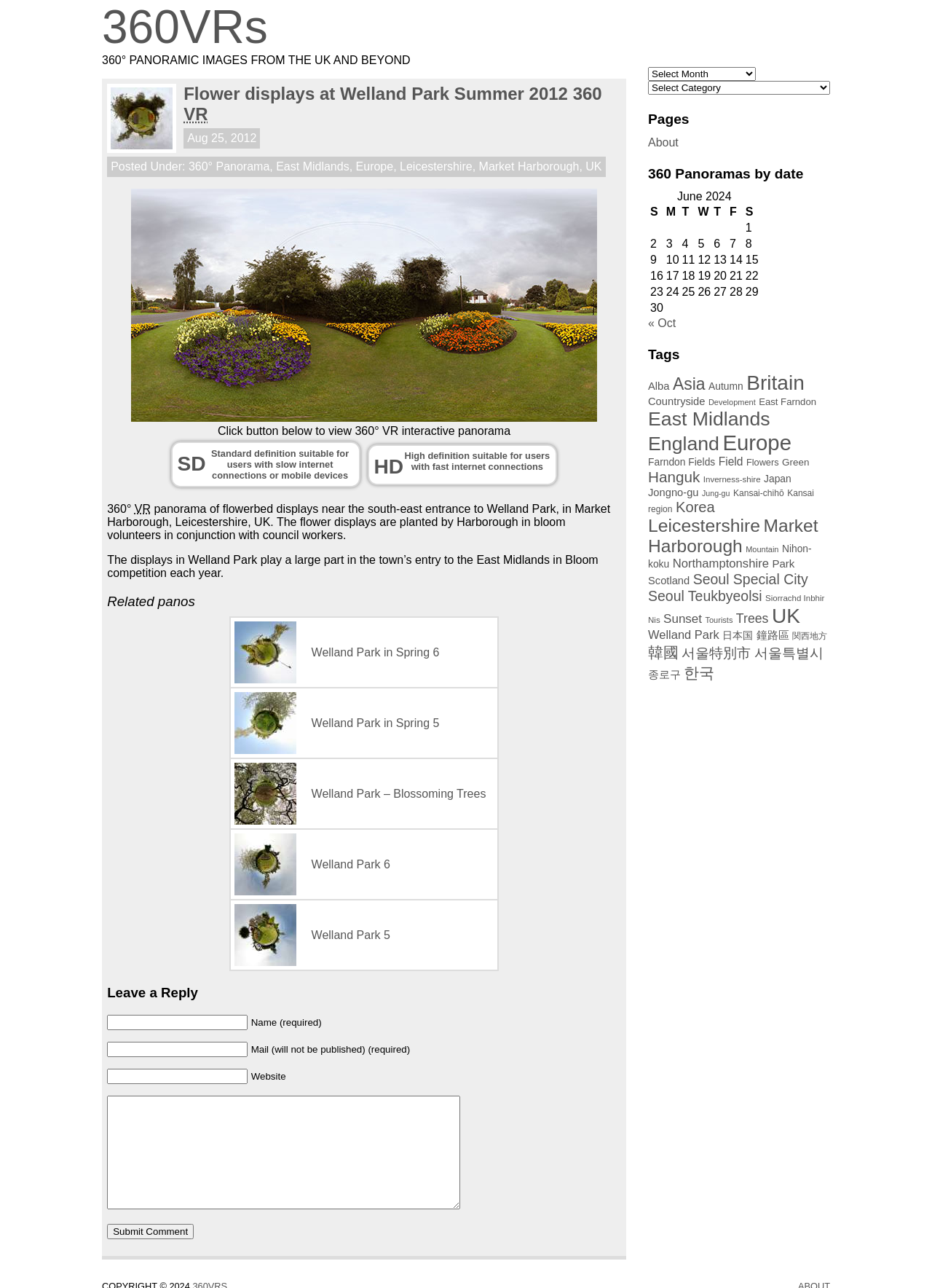How many related panos are listed on the webpage?
We need a detailed and meticulous answer to the question.

The answer can be found by counting the number of links under the heading 'Related panos', which are 'Welland Park in Spring 6', 'Welland Park in Spring 5', 'Welland Park – Blossoming Trees', 'Welland Park 6', and 'Welland Park 5'.